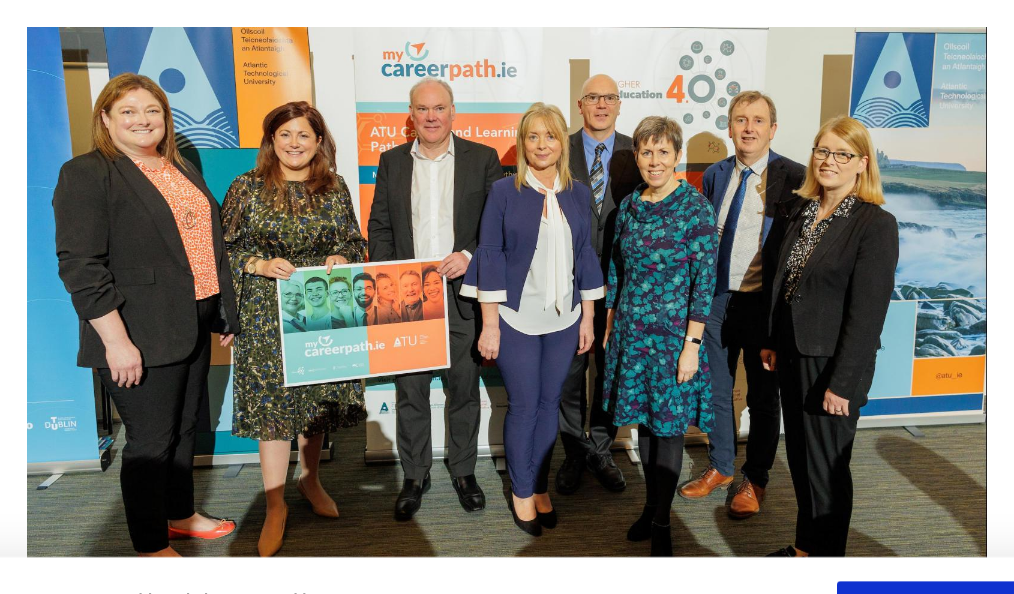Explain the image in a detailed and thorough manner.

In this image, a diverse group of professionals stands united in support of the "mycareerpath.ie" initiative, proudly showcasing a promotional banner. They are assembled in a bright, collaborative environment, with promotional materials for "Higher Education 4.0" and Atlantic Technological University in the background, symbolizing educational advancement and partnership. The individuals exhibit a mix of formal and business casual attire, reflecting the professional nature of the event. This gathering underscores the importance of innovative pathways in higher education and the collective effort to promote lifelong learning opportunities.